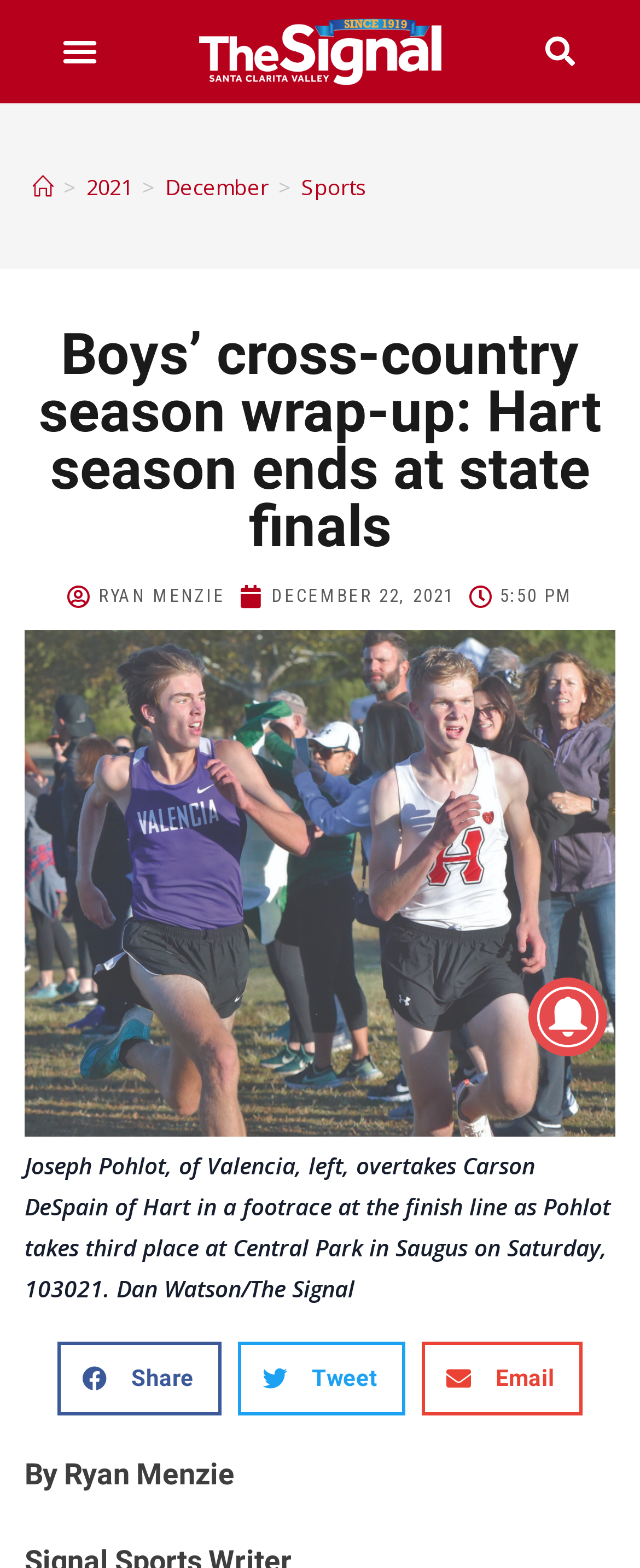Please locate the clickable area by providing the bounding box coordinates to follow this instruction: "View the image".

[0.826, 0.623, 0.949, 0.674]